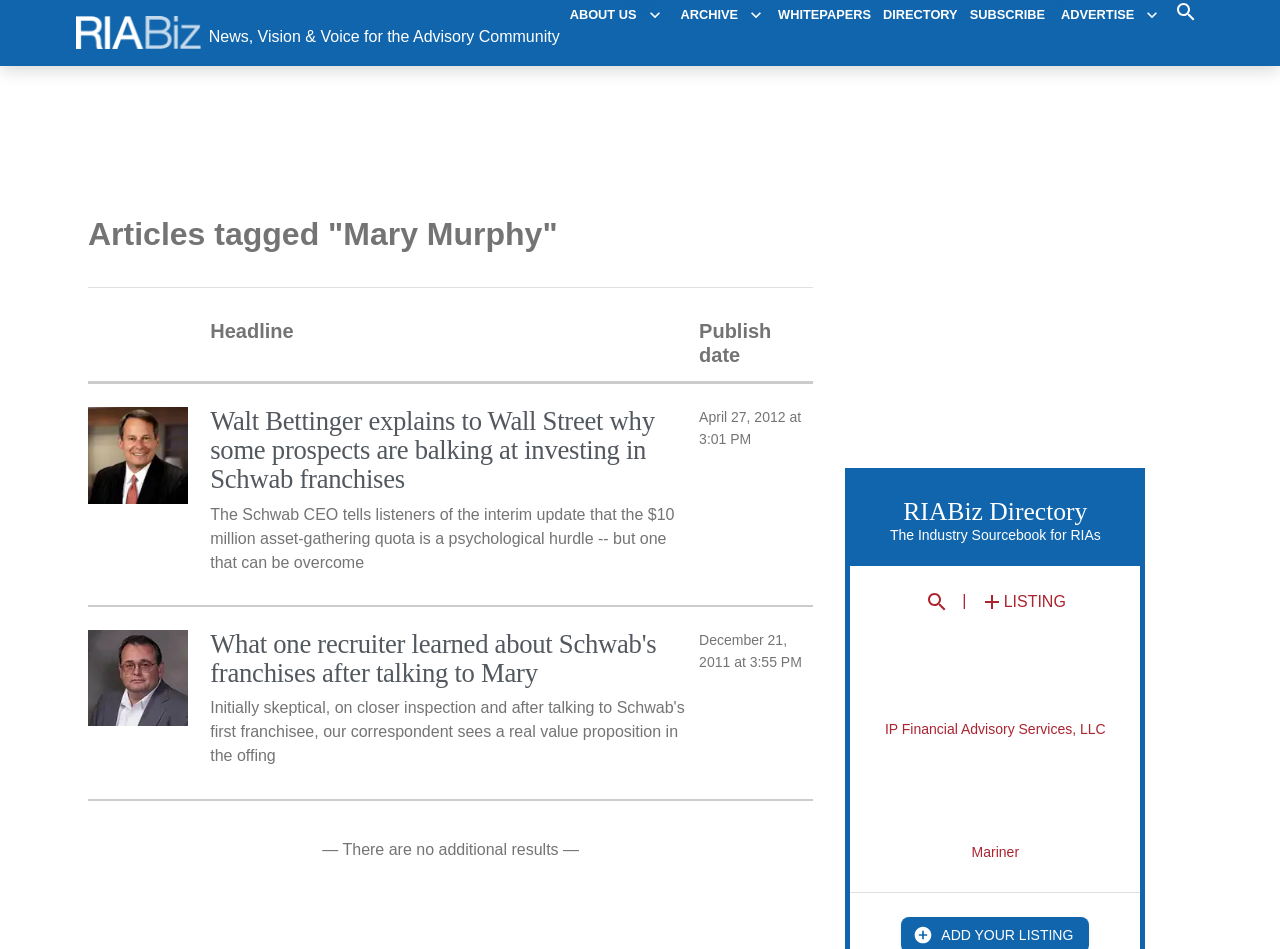Give the bounding box coordinates for the element described by: "IP Financial Advisory Services, LLC".

[0.691, 0.681, 0.864, 0.777]